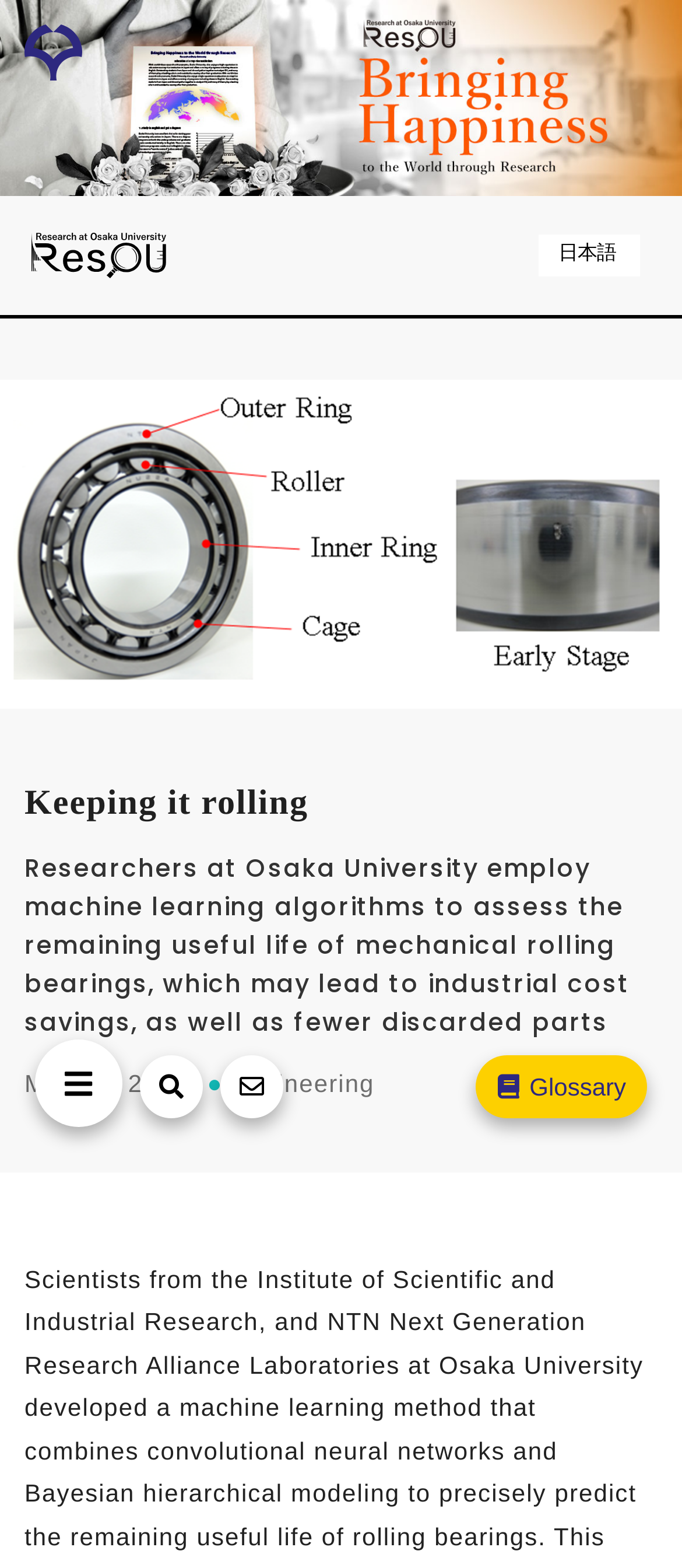What is the topic of the research?
Kindly offer a detailed explanation using the data available in the image.

The topic of the research is rolling bearings, which is mentioned in the heading 'Keeping it rolling' and the description 'Researchers at Osaka University employ machine learning algorithms to assess the remaining useful life of mechanical rolling bearings'.